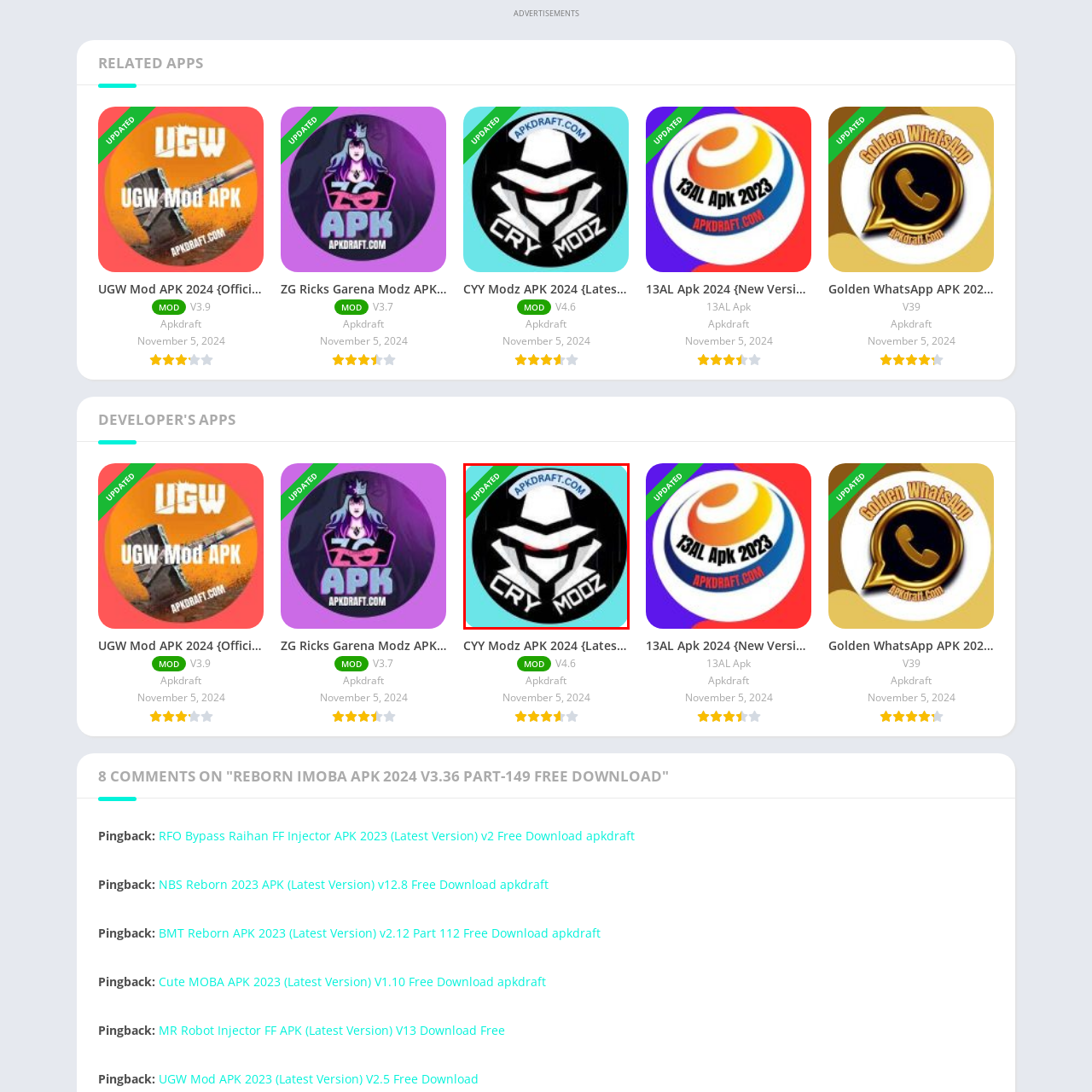Create a thorough and descriptive caption for the photo marked by the red boundary.

The image features a bold and striking logo for "CRY MODZ," set against a light blue background. The design prominently displays a stylized figure in black and white, exuding a mysterious aura with red accents for the eyes. A banner marked "UPDATED" in green overlays the top left corner, indicating that this is a recent version of the application. The logo belongs to an application related to modding or gaming, suggesting it's aimed at users looking for enhanced gameplay or features. Below the figure, the name "CRY MODZ" is clearly visible, reinforcing brand identity and appeal within the gaming community.